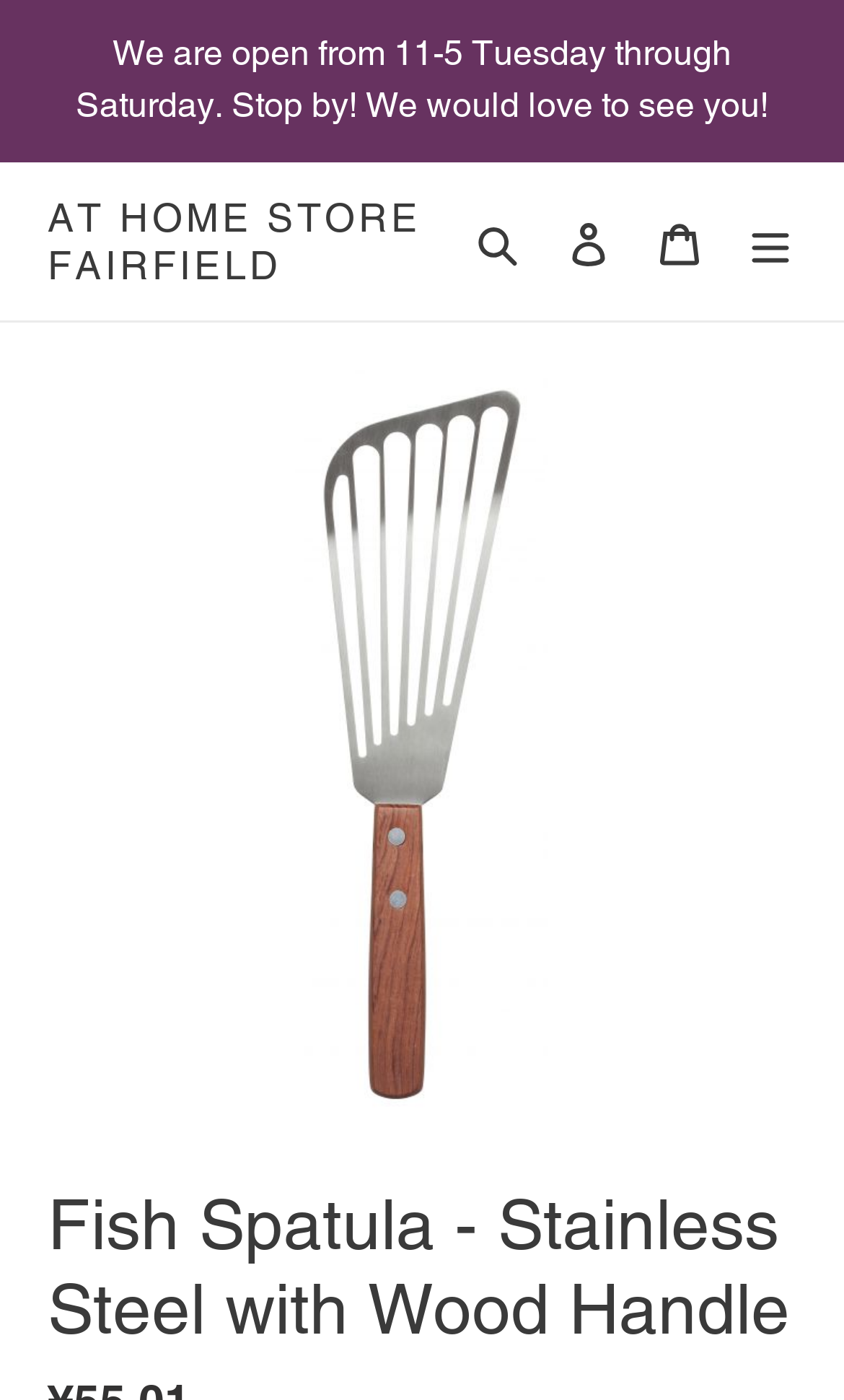What is the store's operating hours?
Answer the question with detailed information derived from the image.

I found the operating hours by looking at the announcement region at the top of the page, which contains the static text 'We are open from 11-5 Tuesday through Saturday. Stop by! We would love to see you!'.